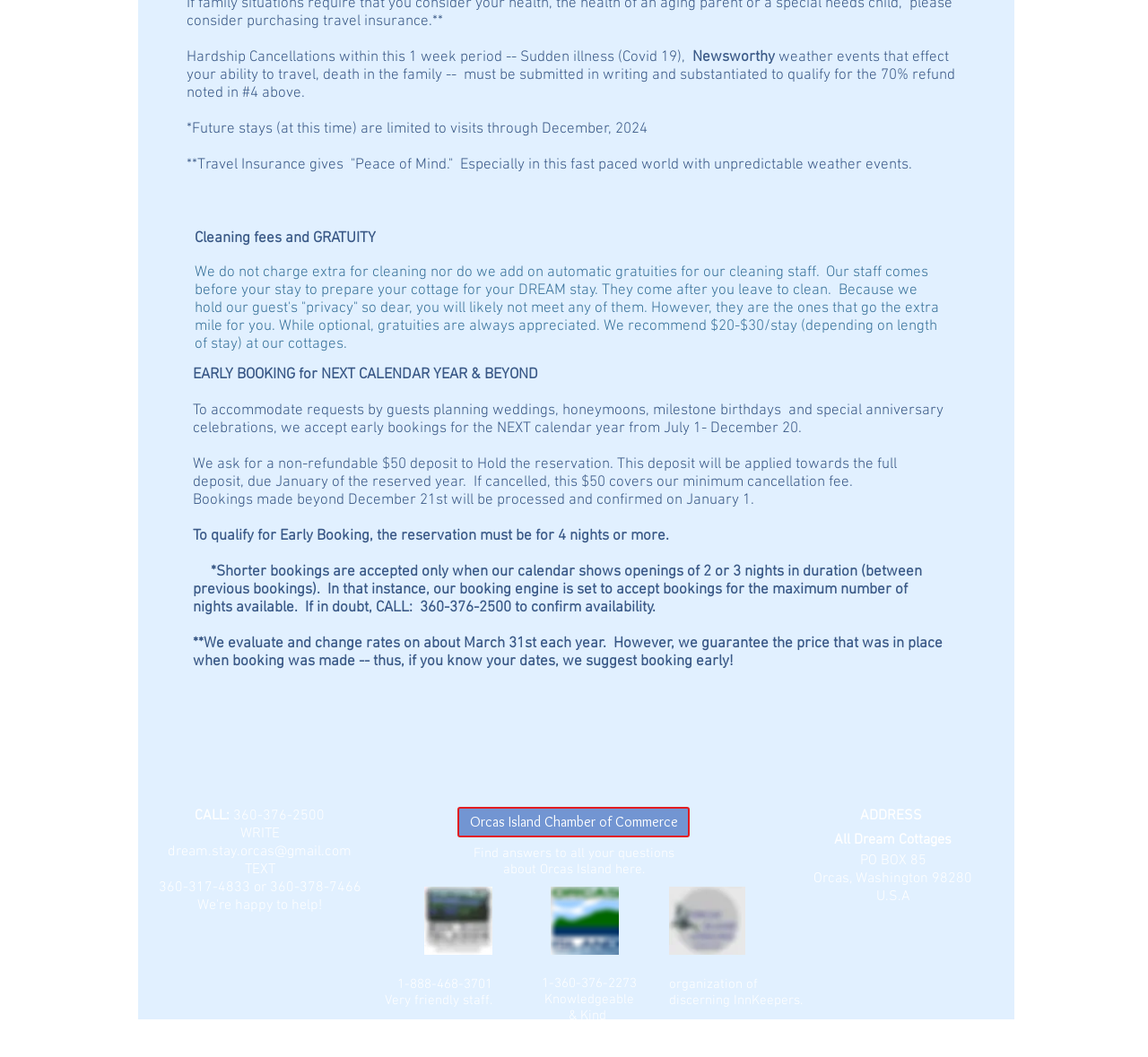Respond to the question below with a single word or phrase:
What is the minimum number of nights required for early booking?

4 nights